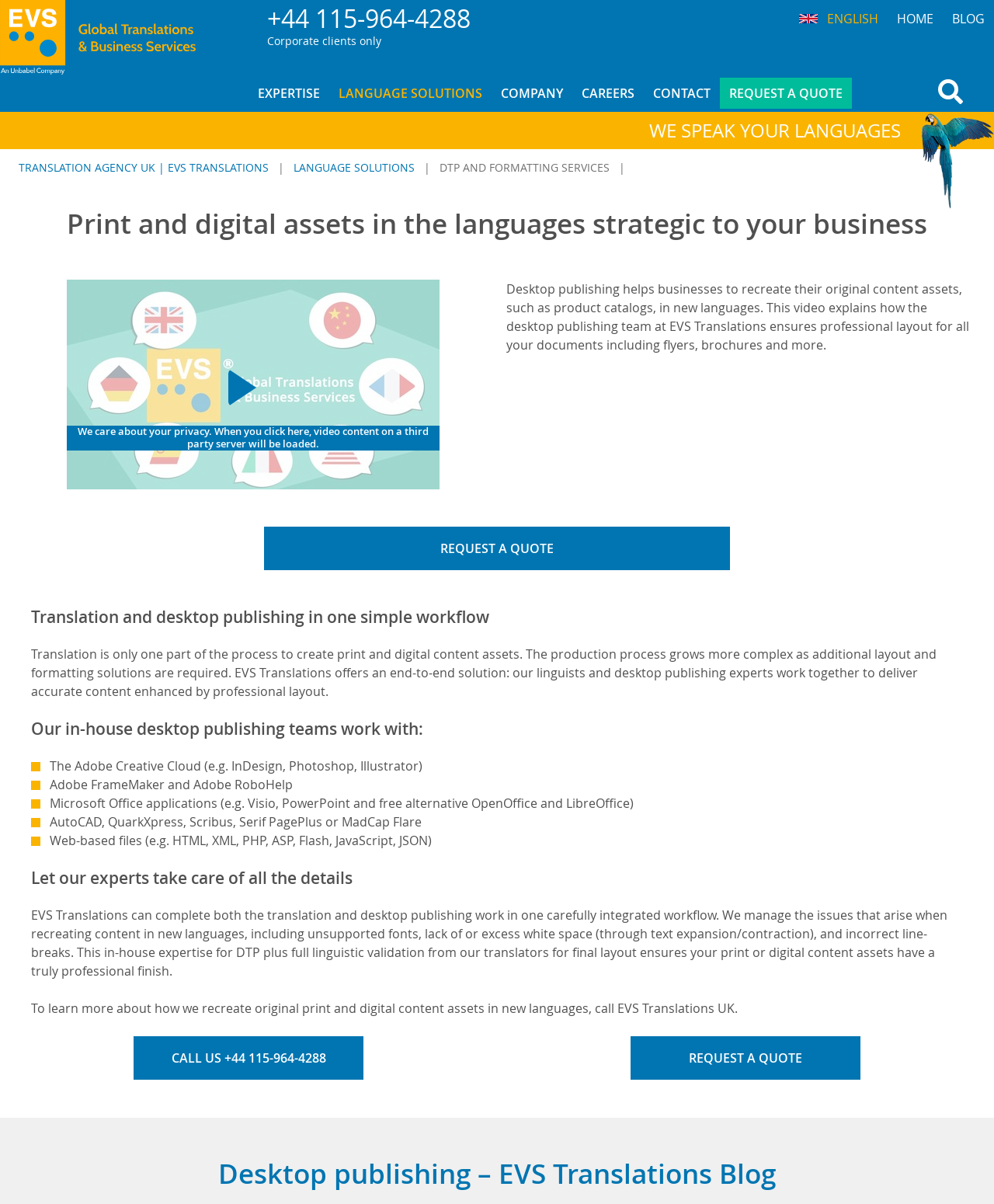Please identify the bounding box coordinates of the clickable element to fulfill the following instruction: "Click the 'LANGUAGE SOLUTIONS' menu". The coordinates should be four float numbers between 0 and 1, i.e., [left, top, right, bottom].

[0.331, 0.062, 0.495, 0.093]